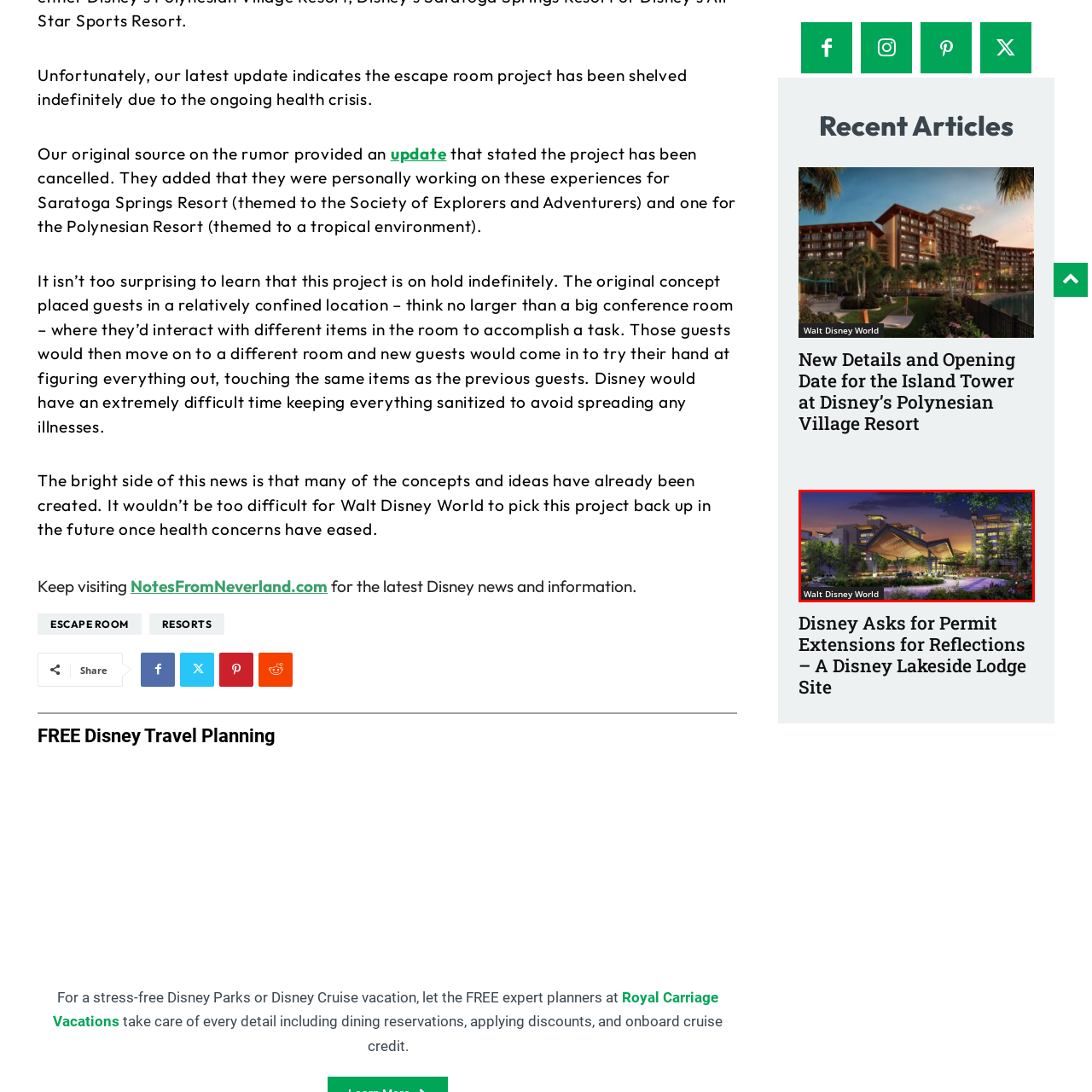Generate a detailed description of the image highlighted within the red border.

This captivating image showcases the concept art for "Reflections - A Disney Lakeside Lodge," a planned addition to Walt Disney World. The artwork depicts a stunning resort structure, designed with modern architectural elements, nestled amid lush greenery. The design features expansive, angled roofs that create a welcoming entrance under the evening sky, highlighting the resort's integration with nature. Surrounding the lodge are beautifully landscaped pathways and vibrant foliage, enhancing the serene lakeside atmosphere. This project reflects Disney's commitment to blending luxurious accommodations with the natural beauty of the Orlando area, although recent updates indicate that the project may be on hold.